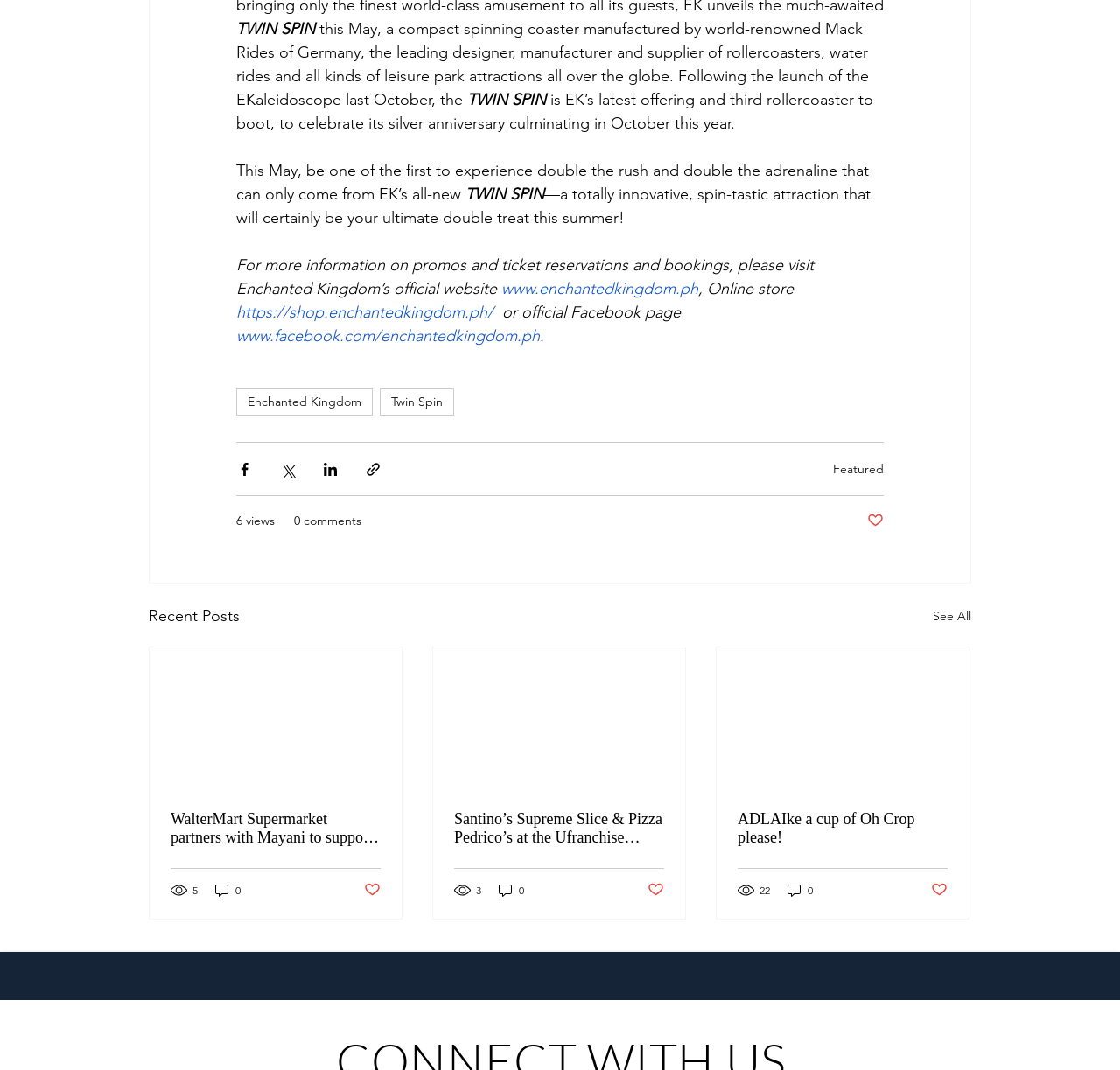Where can I get more information on promos and ticket reservations?
Offer a detailed and exhaustive answer to the question.

The webpage provides a link to Enchanted Kingdom's official website, which suggests that visitors can get more information on promos and ticket reservations by visiting the website.